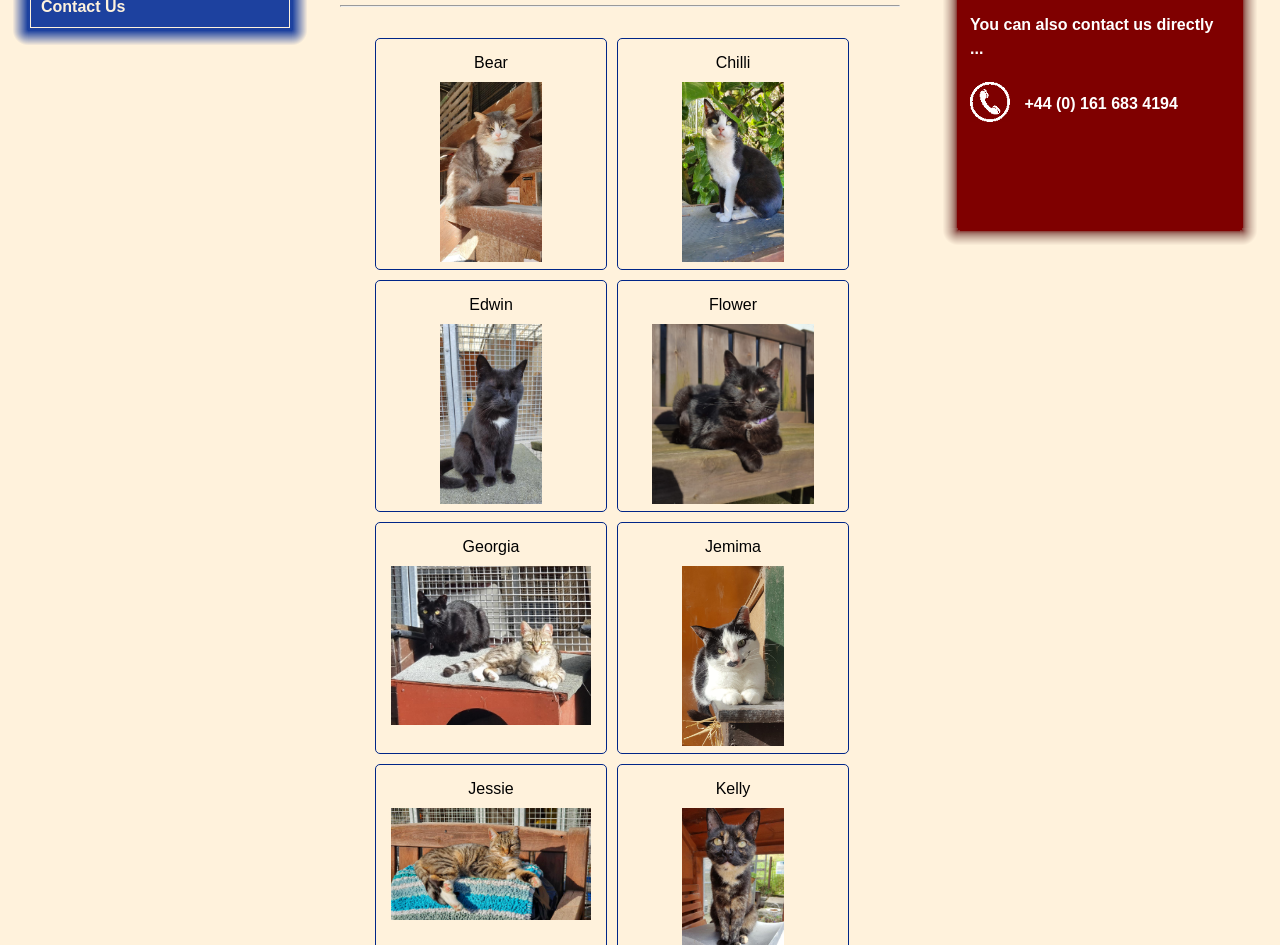Determine the bounding box coordinates for the UI element matching this description: "Edwin".

[0.293, 0.296, 0.474, 0.542]